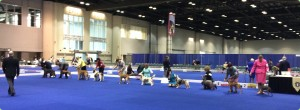Give a short answer to this question using one word or a phrase:
Where is the event likely taking place?

Exhibition center